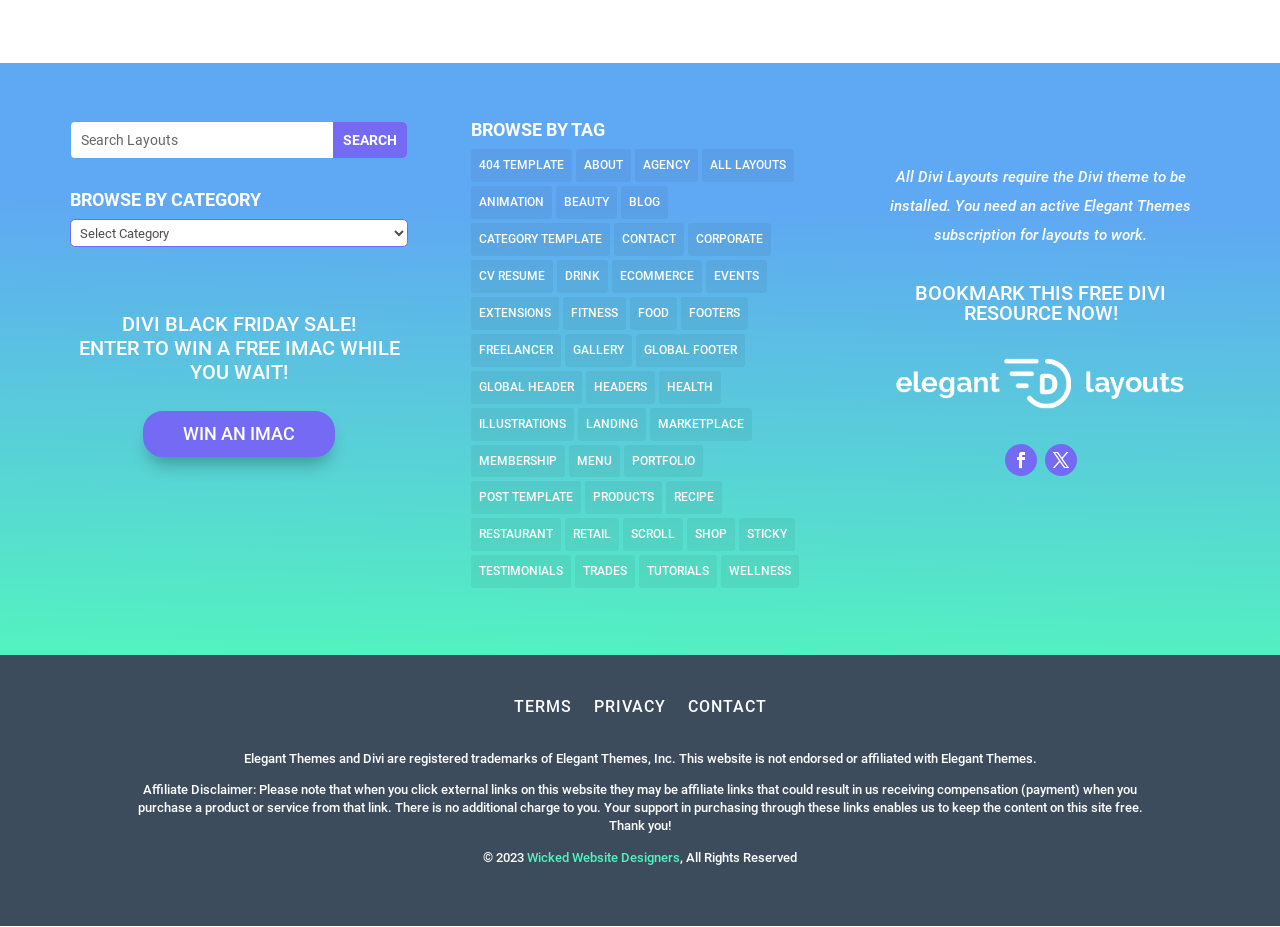Locate the bounding box coordinates of the element that should be clicked to execute the following instruction: "Explore all layouts".

[0.548, 0.161, 0.62, 0.197]